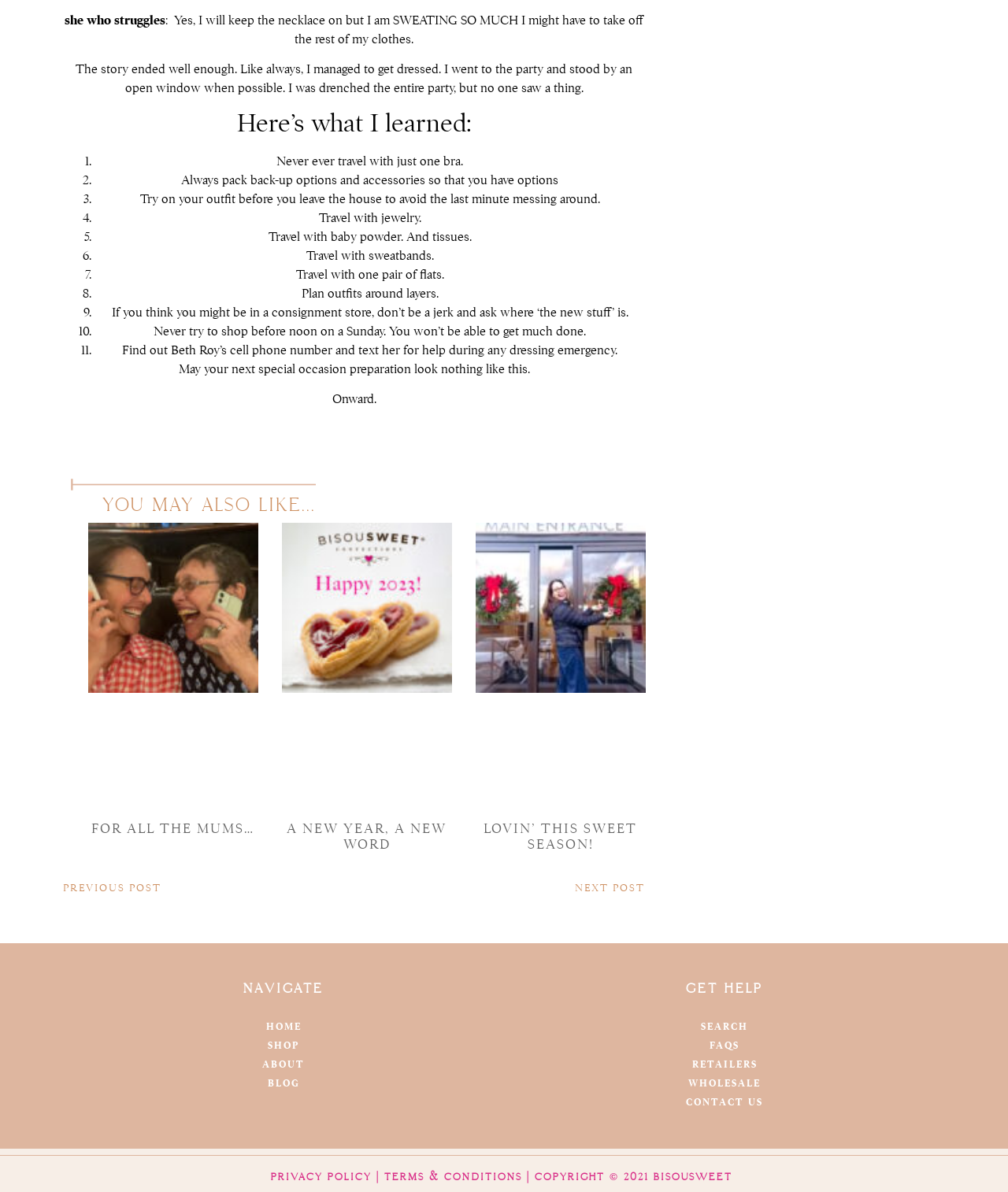Answer the question using only one word or a concise phrase: How many related articles are suggested?

3